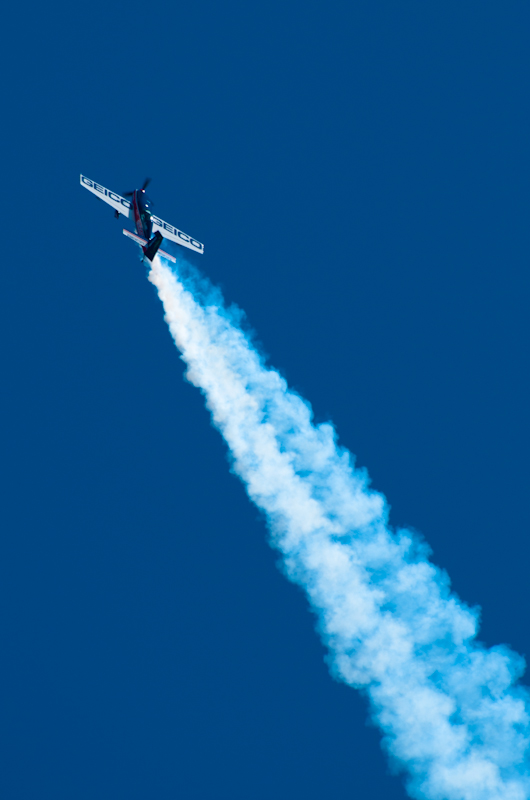Provide a brief response using a word or short phrase to this question:
What is the aircraft doing?

Climbing upward